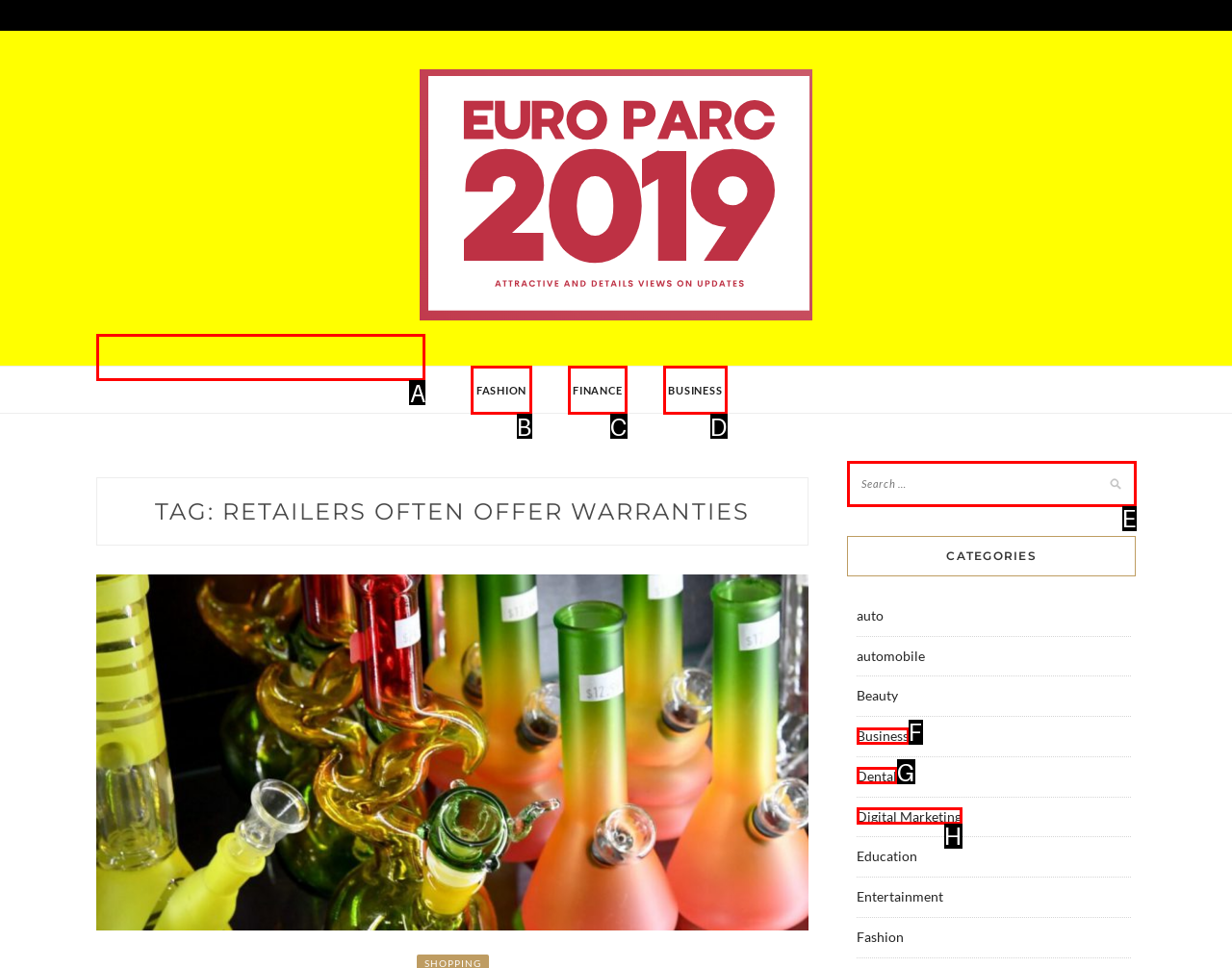Identify the HTML element that corresponds to the following description: aria-label="Open sharing dialog" Provide the letter of the best matching option.

None